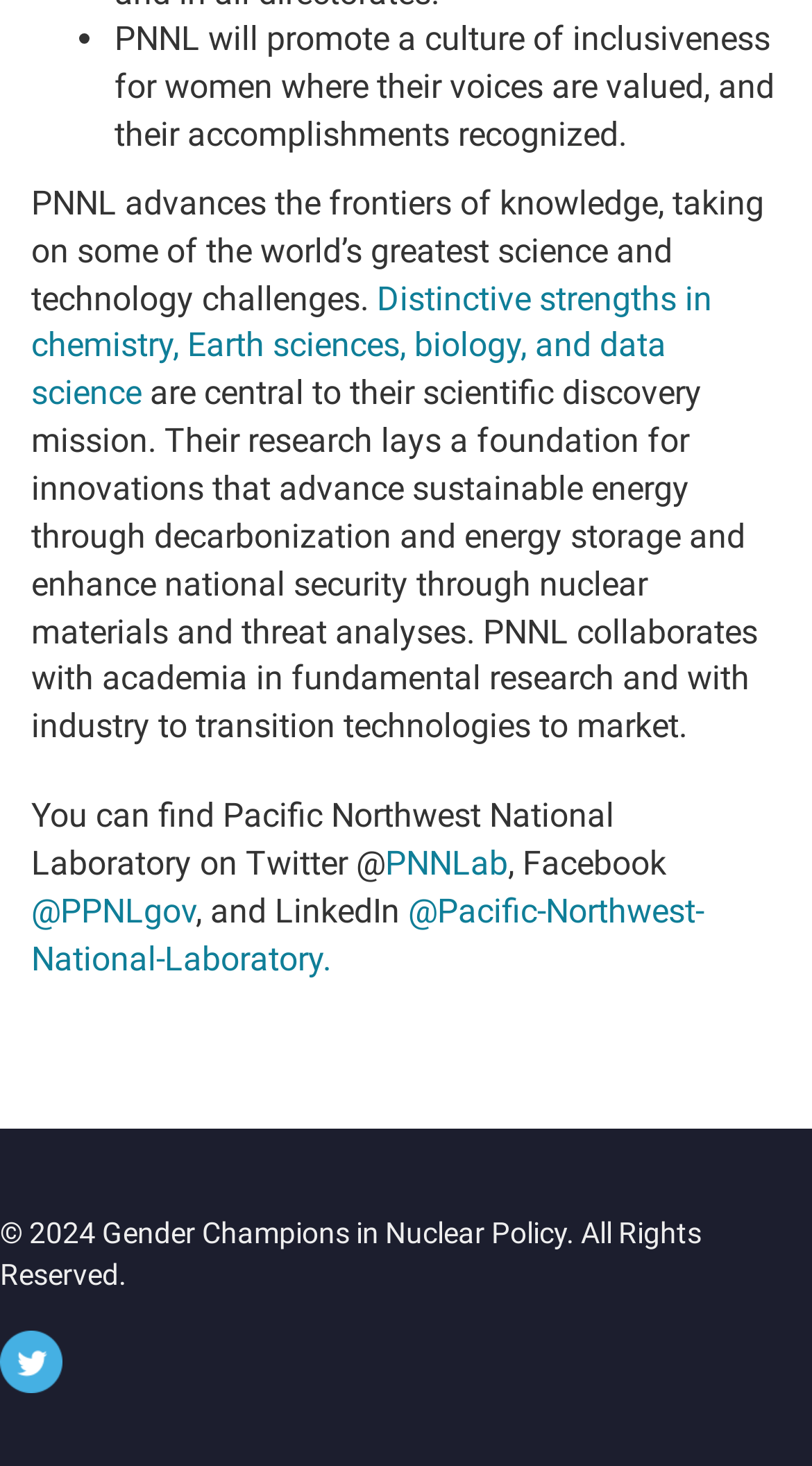Use a single word or phrase to answer the question: 
What is the focus of PNNL's research?

Sustainable energy, national security